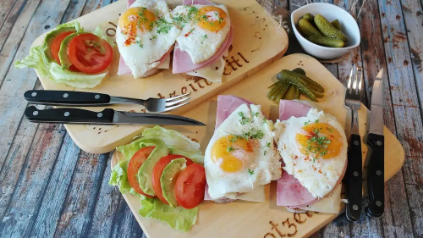Provide a one-word or short-phrase answer to the question:
What type of material are the serving boards made of?

Wood